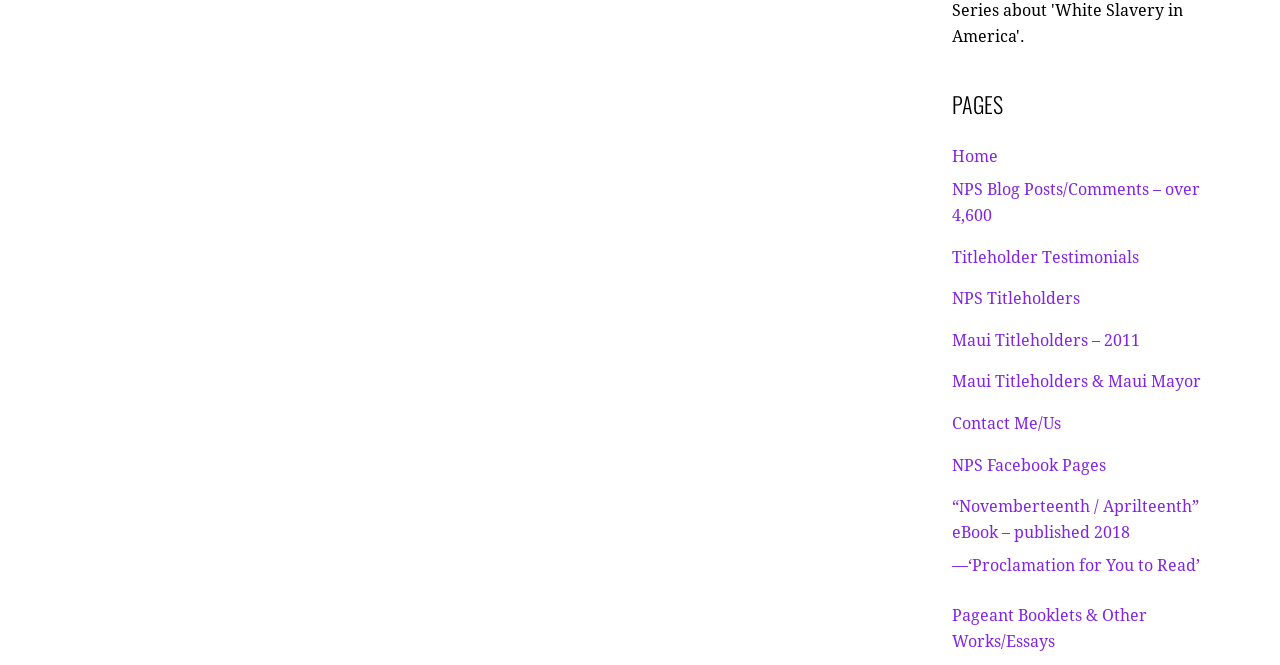Please find the bounding box for the following UI element description. Provide the coordinates in (top-left x, top-left y, bottom-right x, bottom-right y) format, with values between 0 and 1: Home

[0.743, 0.221, 0.779, 0.249]